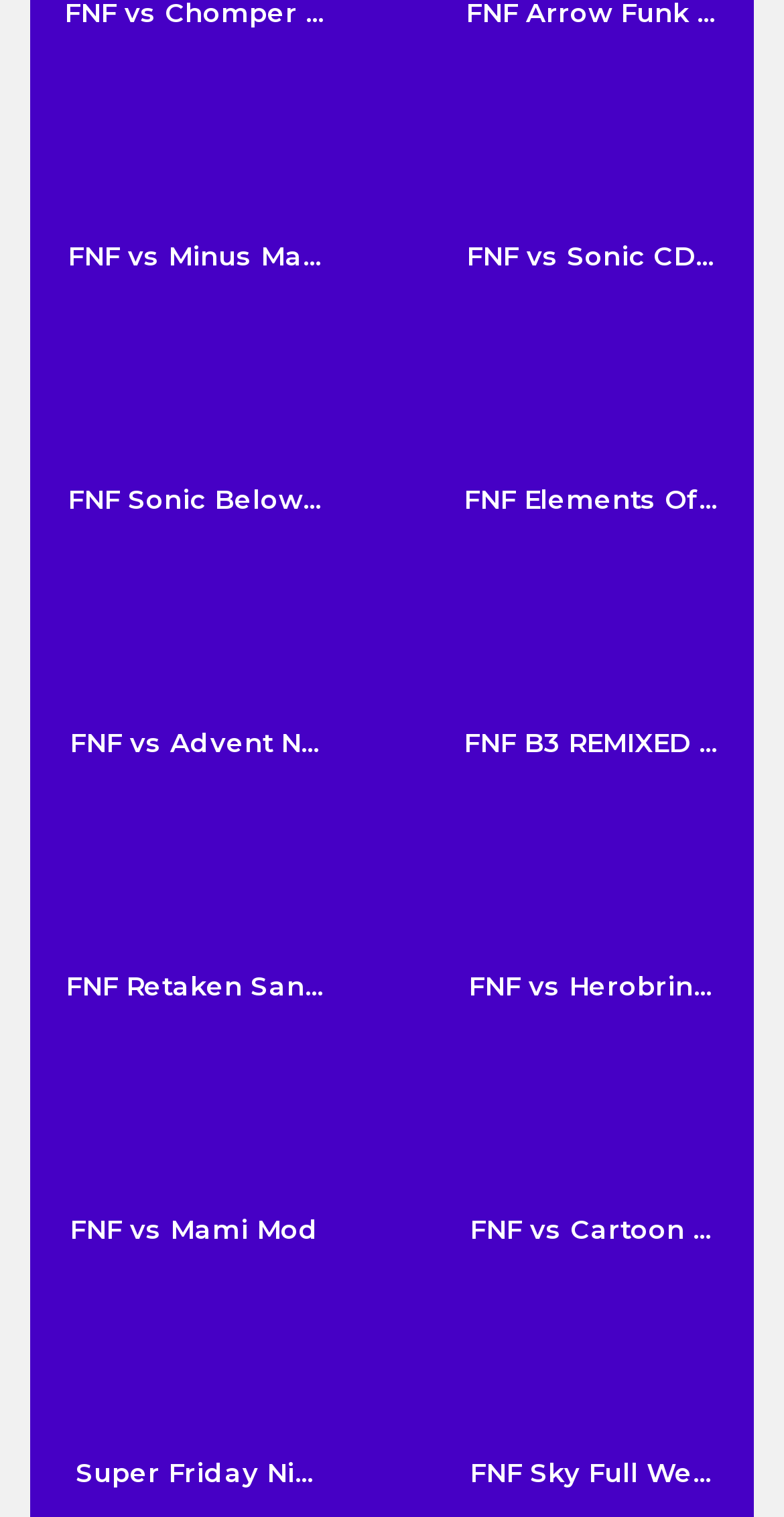Kindly determine the bounding box coordinates of the area that needs to be clicked to fulfill this instruction: "Read the imprint".

None